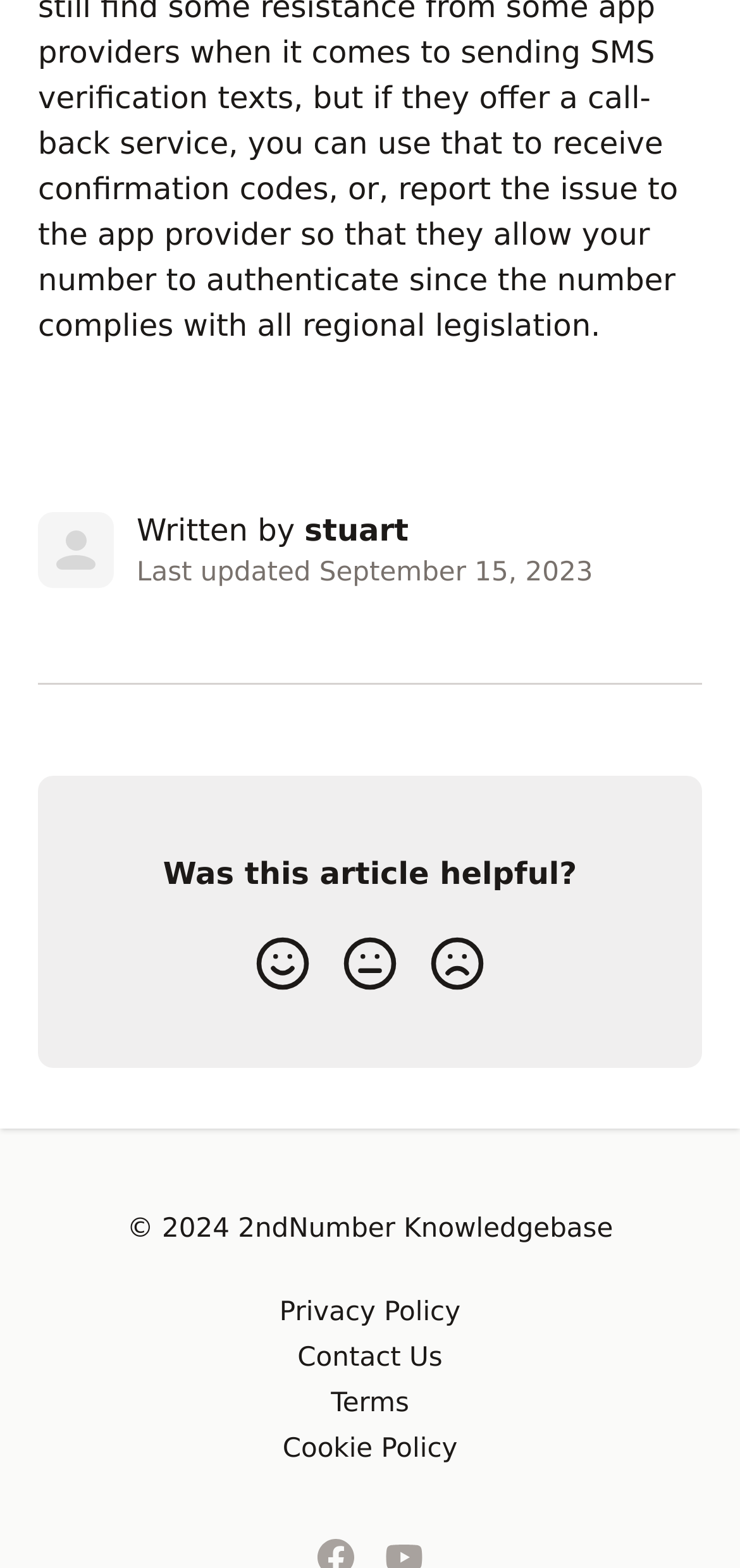Extract the bounding box coordinates of the UI element described: "Privacy Policy". Provide the coordinates in the format [left, top, right, bottom] with values ranging from 0 to 1.

[0.378, 0.827, 0.622, 0.847]